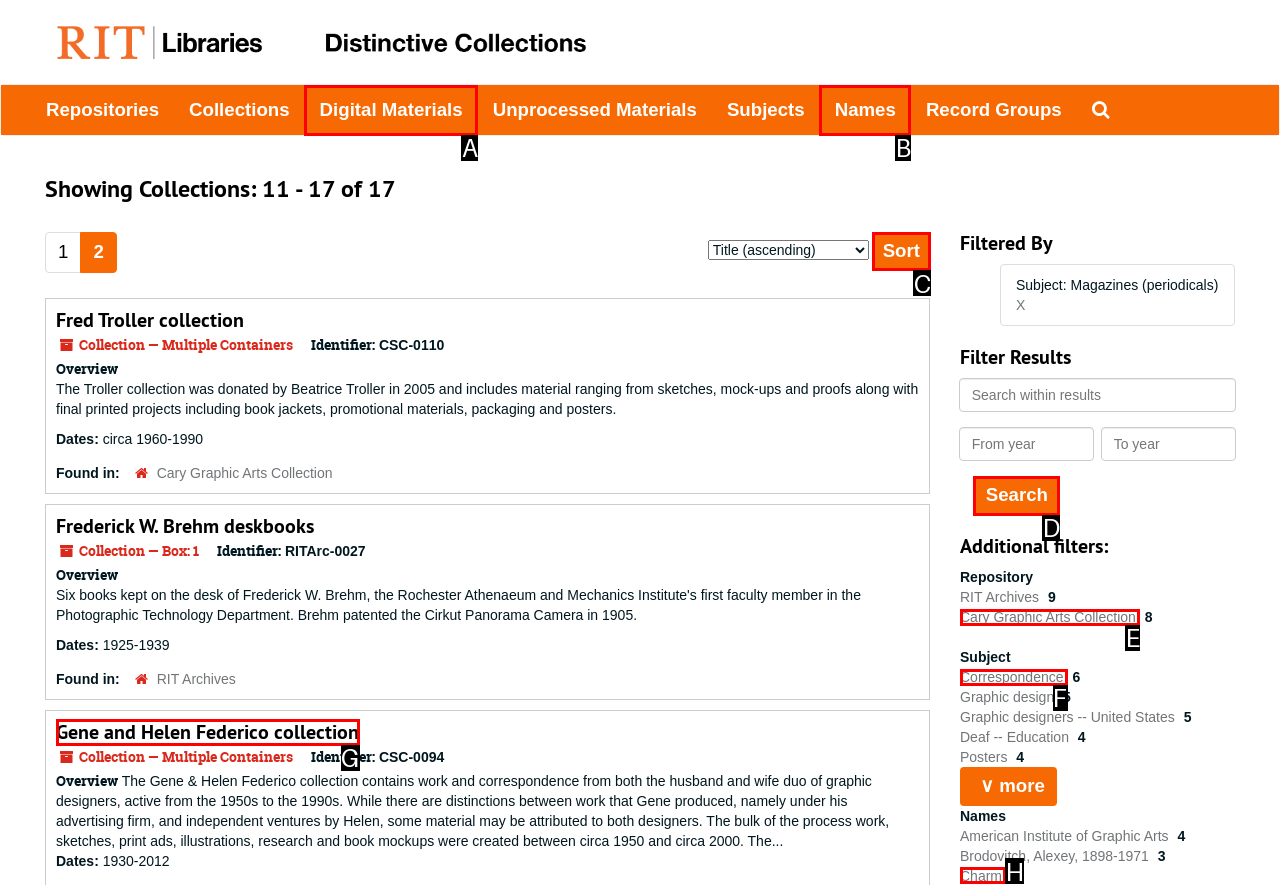Determine the letter of the element to click to accomplish this task: Sort the collections. Respond with the letter.

C